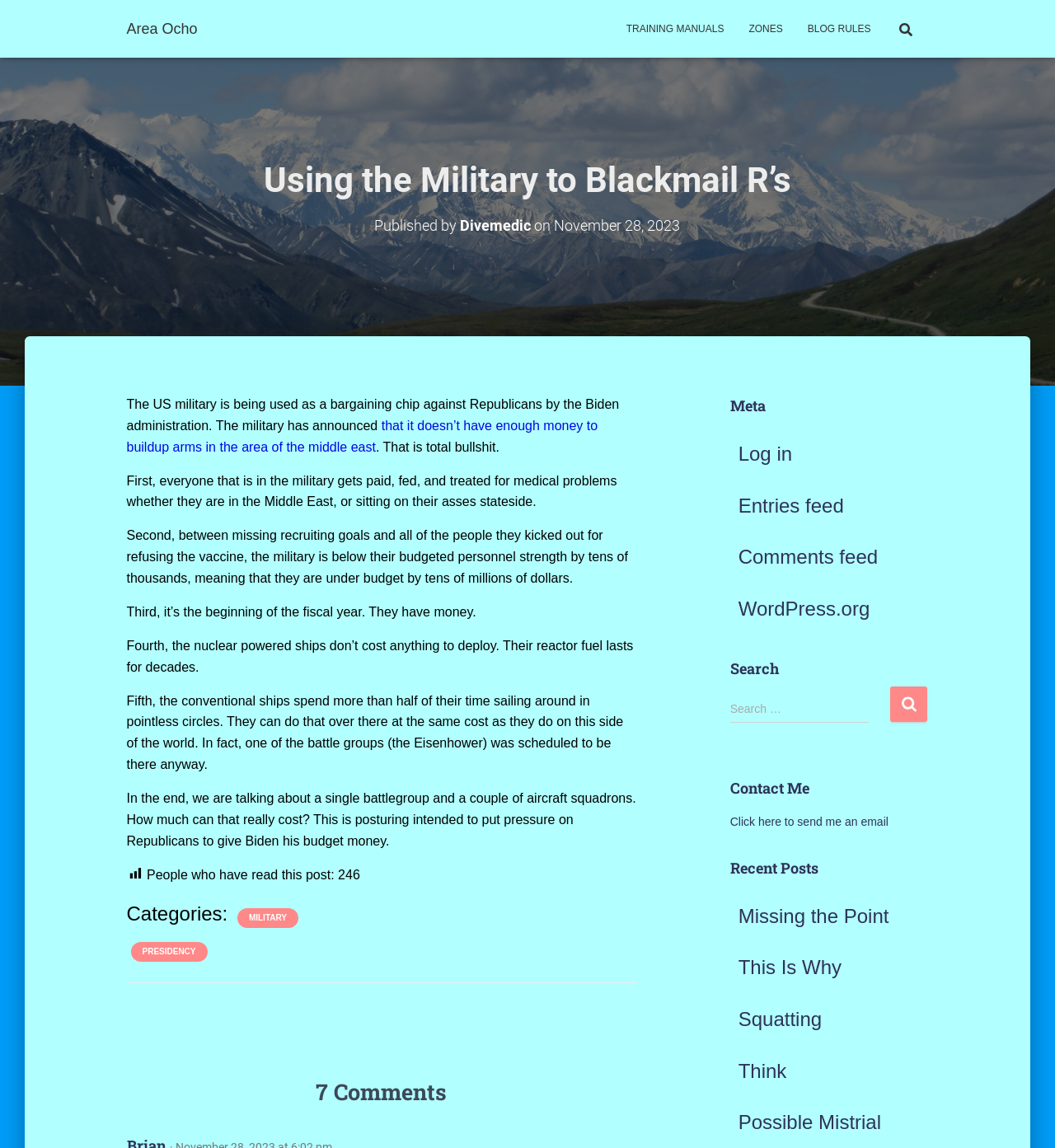Specify the bounding box coordinates of the region I need to click to perform the following instruction: "Click on the 'TRAINING MANUALS' link". The coordinates must be four float numbers in the range of 0 to 1, i.e., [left, top, right, bottom].

[0.582, 0.007, 0.698, 0.043]